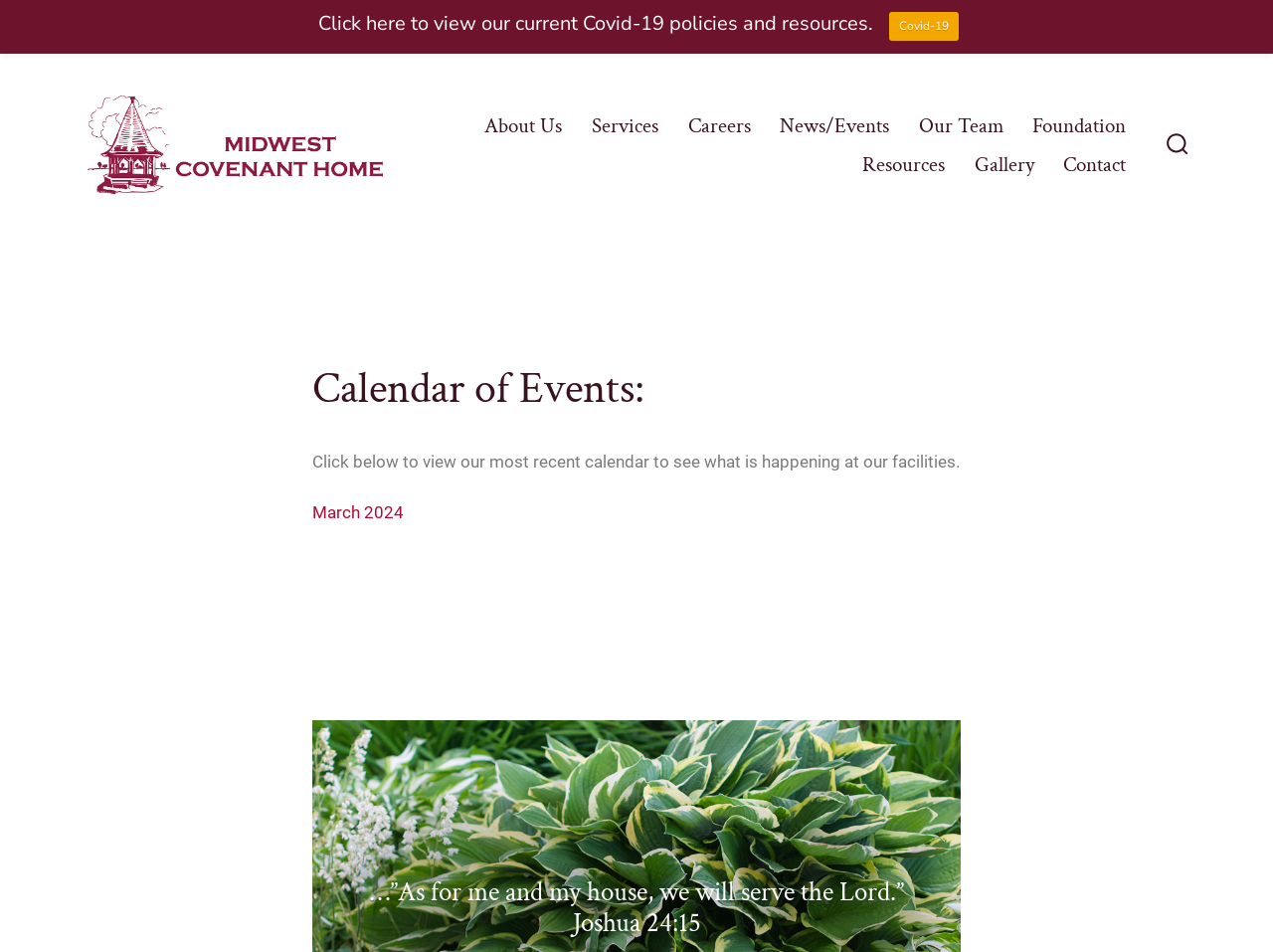Can you find the bounding box coordinates of the area I should click to execute the following instruction: "Go to About Us page"?

[0.381, 0.113, 0.442, 0.153]